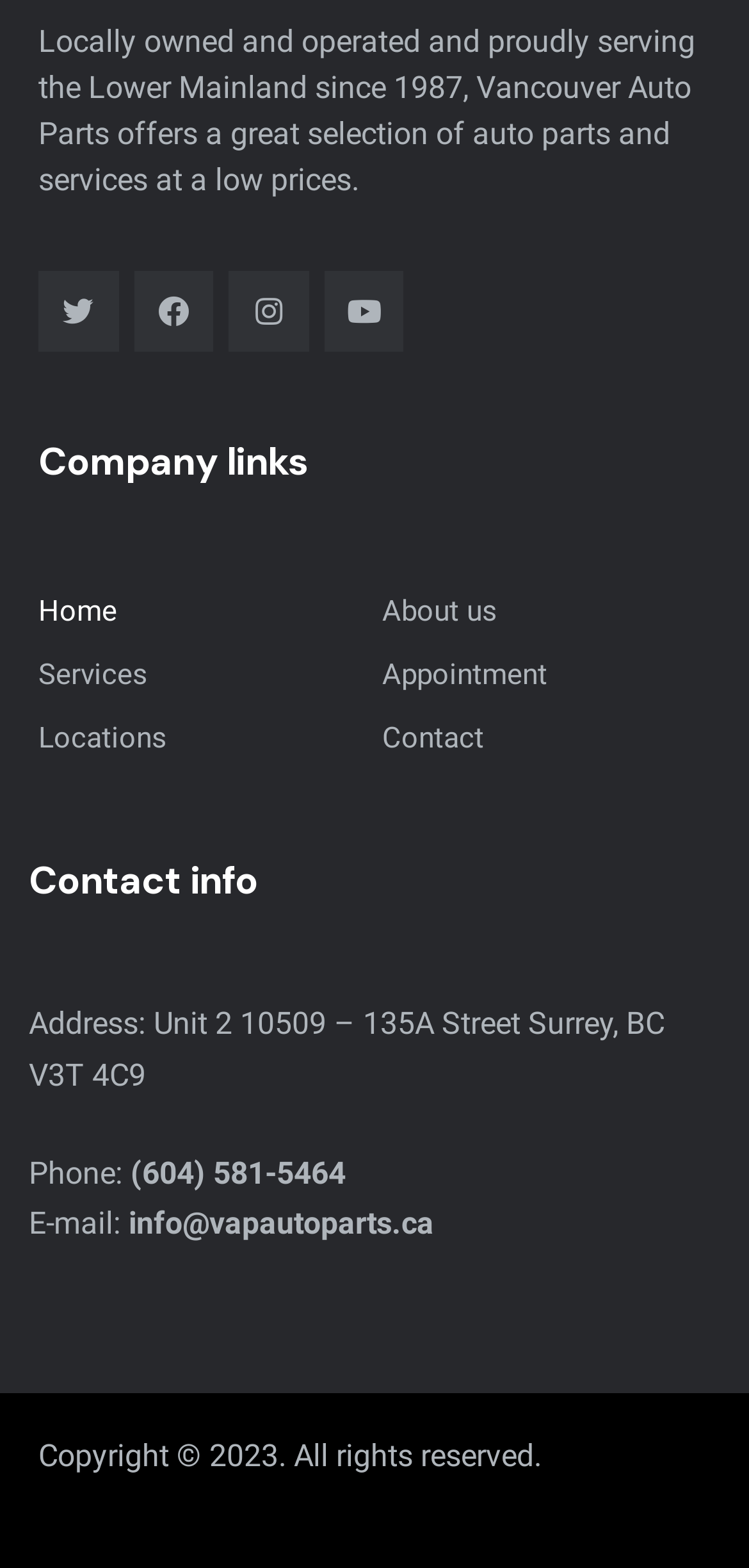Extract the bounding box for the UI element that matches this description: "Best montreal real estate agent".

None